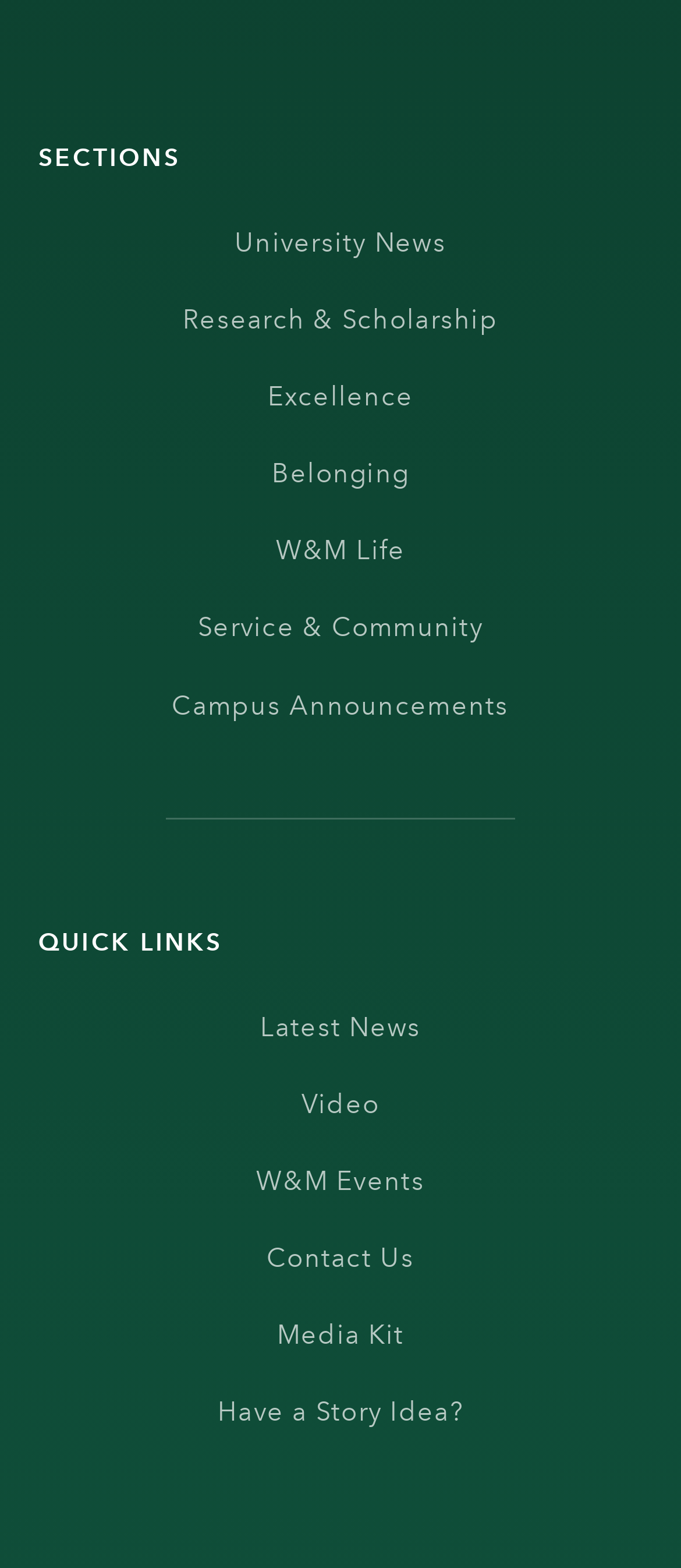Identify the bounding box coordinates of the region that needs to be clicked to carry out this instruction: "View University News". Provide these coordinates as four float numbers ranging from 0 to 1, i.e., [left, top, right, bottom].

[0.345, 0.133, 0.655, 0.177]